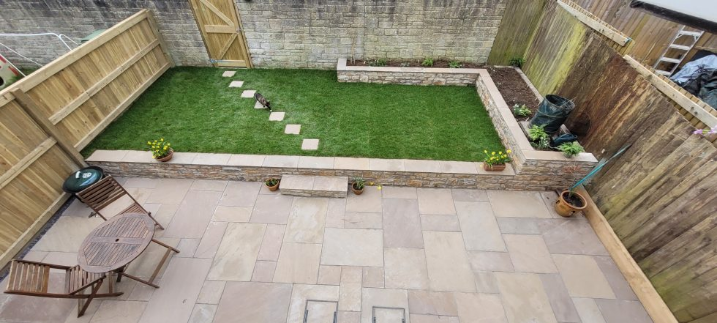Give a detailed account of the visual content in the image.

The image showcases a beautifully renovated garden in Paulton, featuring a well-designed outdoor space that harmoniously blends functionality with aesthetics. A lush green lawn occupies the upper tier, accented by neatly placed stepping stones that lead towards a raised border. This border, constructed from rustic stone, creates a distinct separation between the lawn and the flower beds, which are adorned with colorful potted plants. 

Beneath a patio area made of warm, beige Raj sandstone, a charming wooden table and chairs invite casual outdoor dining or relaxation. The design incorporates smart drainage solutions hidden away, ensuring optimal water management while maintaining a tidy appearance. A new wooden fence surrounds the garden, providing privacy and defining the space, complemented by a rustic wooden gate that adds character. Overall, this garden renovation reflects a thoughtful approach to outdoor living, aiming to transform and elevate the space for both beauty and practicality.